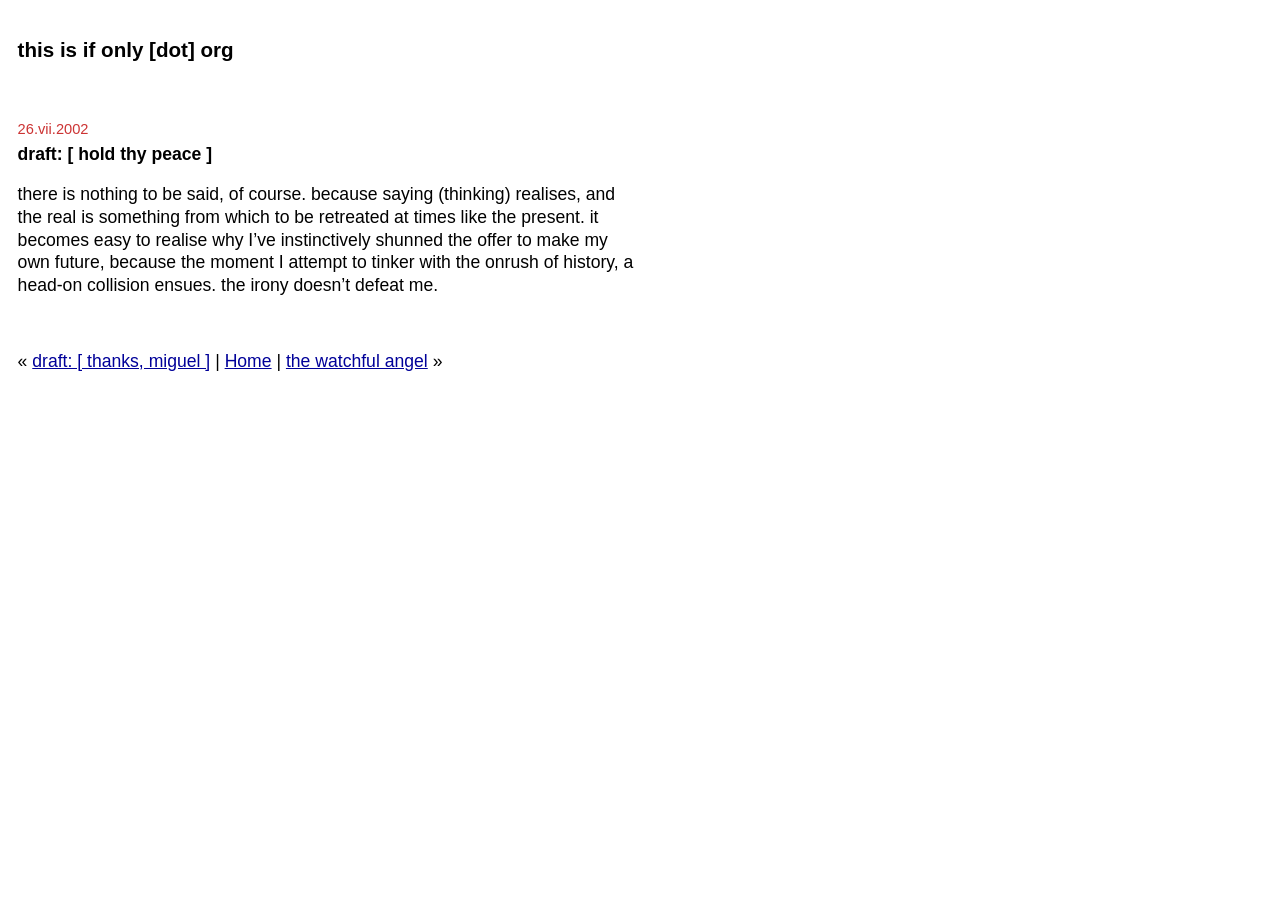What is the last word of the article?
Please look at the screenshot and answer using one word or phrase.

defeat